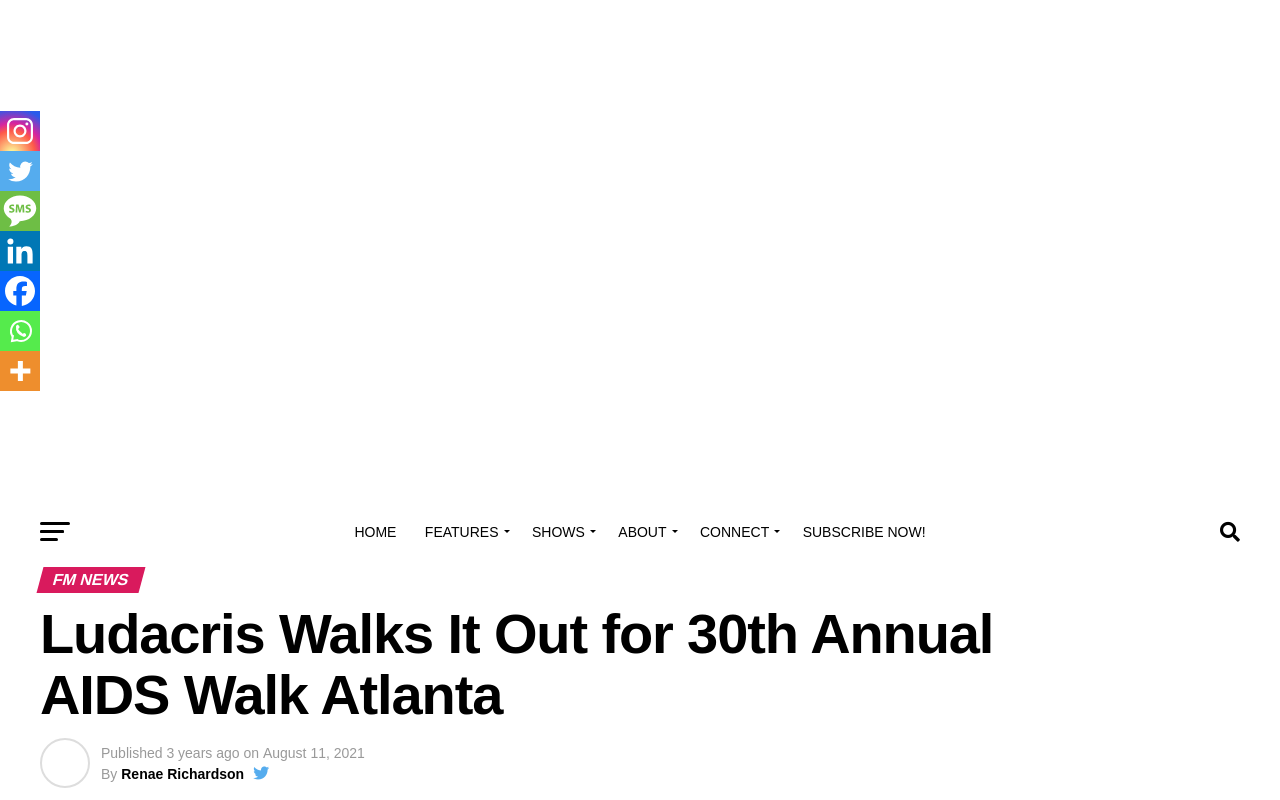Answer in one word or a short phrase: 
What is the date of the event mentioned on this webpage?

August 11, 2021